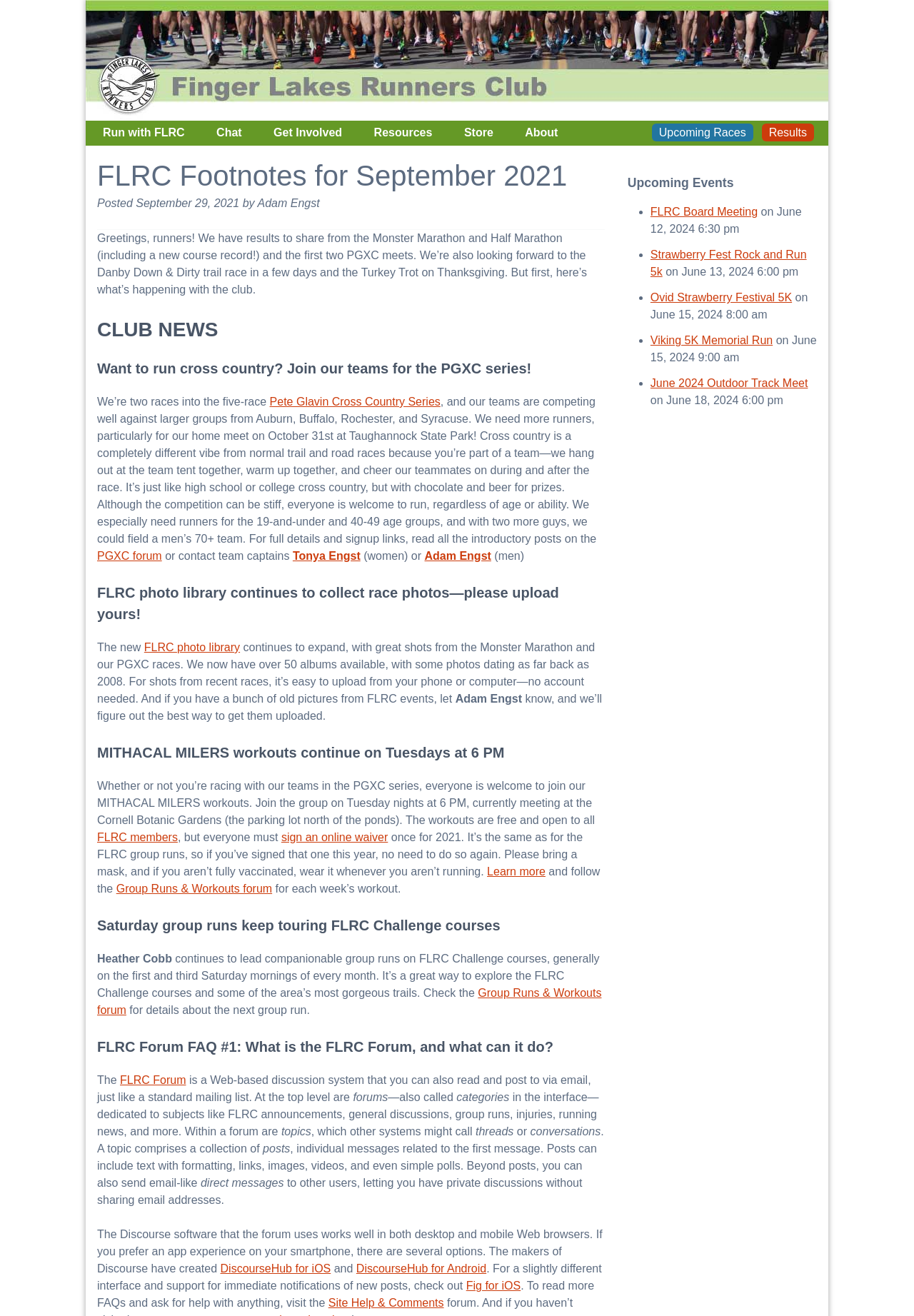Using the image as a reference, answer the following question in as much detail as possible:
What is the name of the club?

I inferred this answer by looking at the root element 'FLRC Footnotes for September 2021 - Finger Lakes Runners Club' which suggests that FLRC is an abbreviation for Finger Lakes Runners Club.